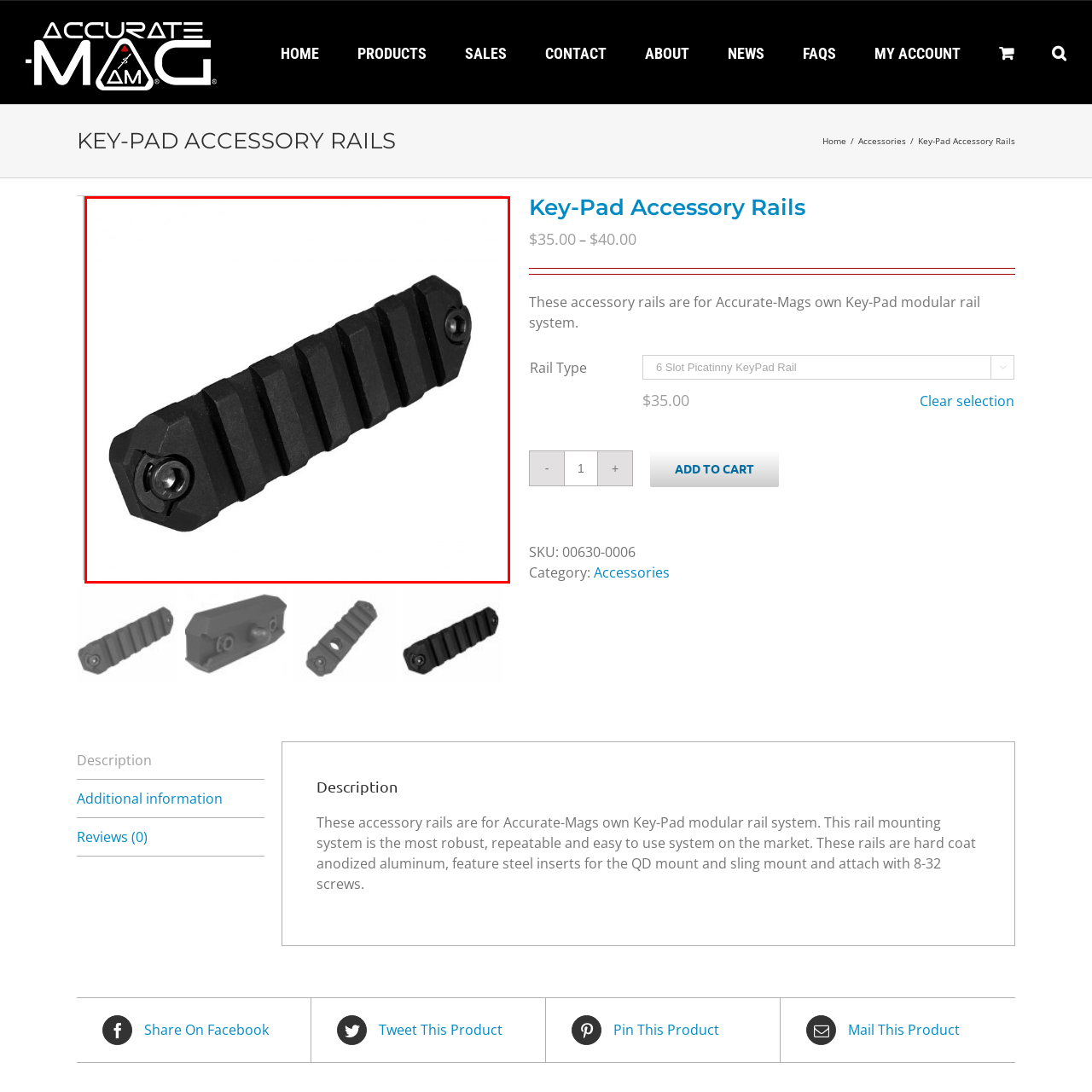What is the purpose of the horizontal grooves?
Focus on the image highlighted within the red borders and answer with a single word or short phrase derived from the image.

Secure attachment of accessories